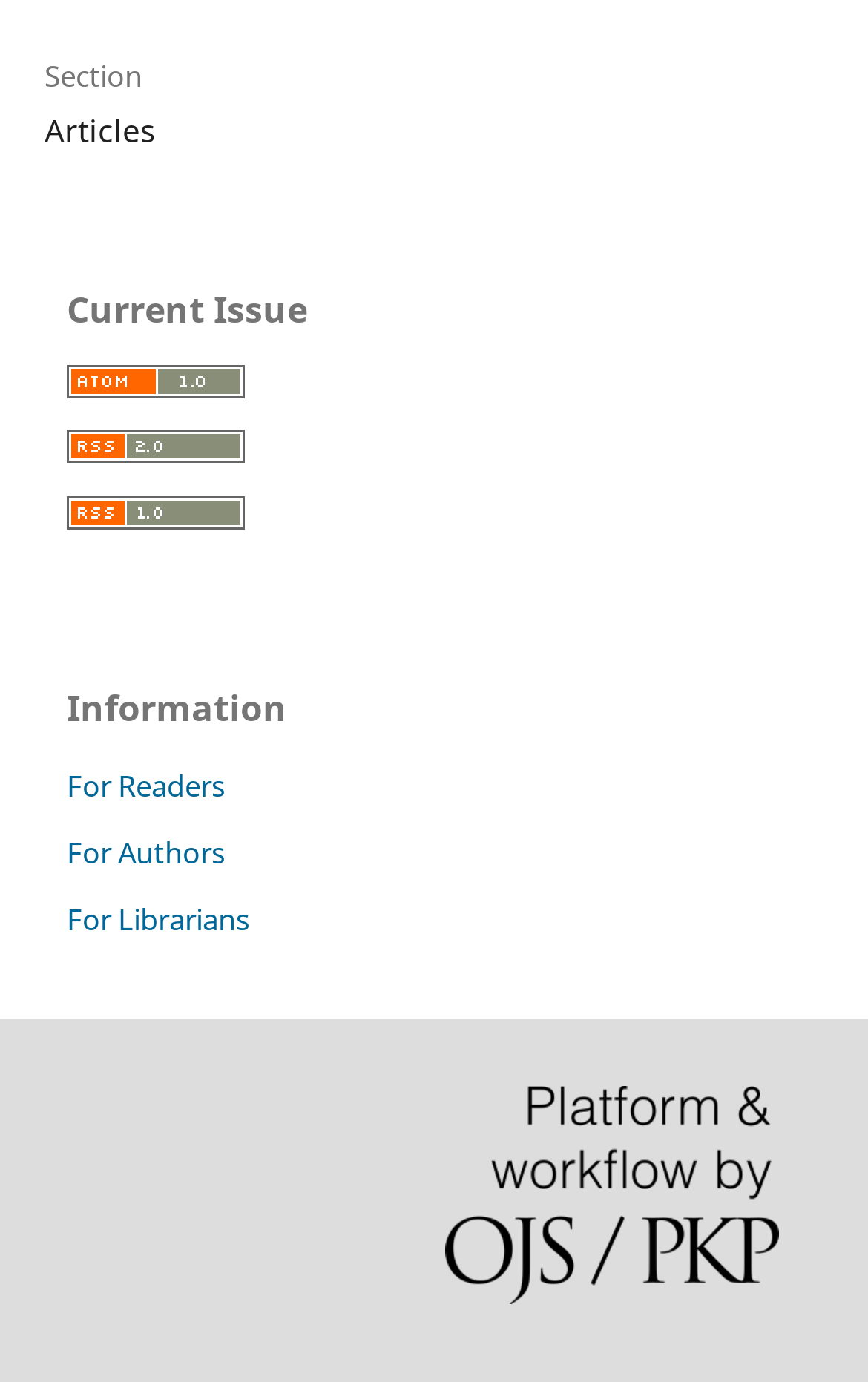Can you find the bounding box coordinates of the area I should click to execute the following instruction: "Read articles"?

[0.051, 0.078, 0.179, 0.109]